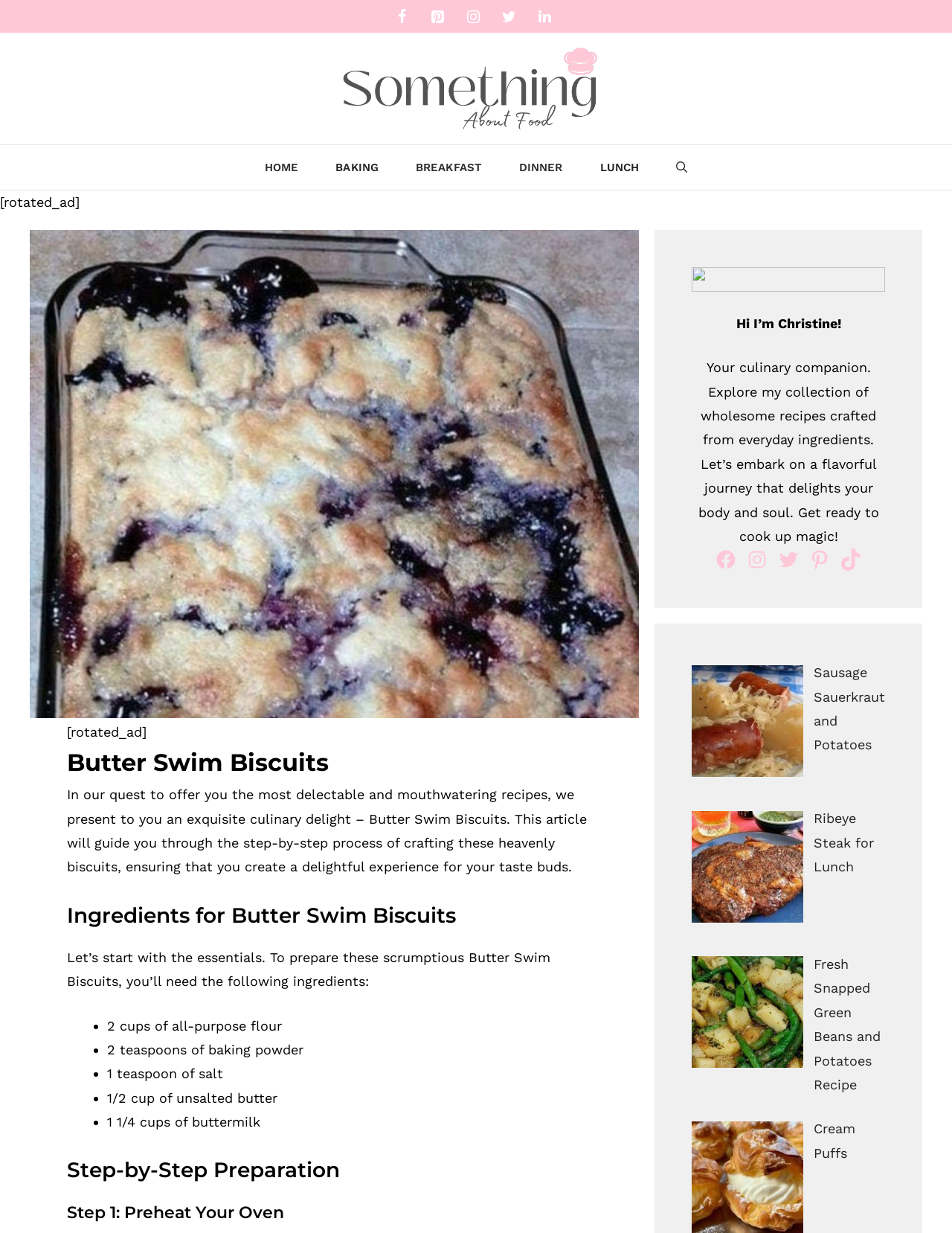What is the name of the website?
Answer briefly with a single word or phrase based on the image.

Something About Food